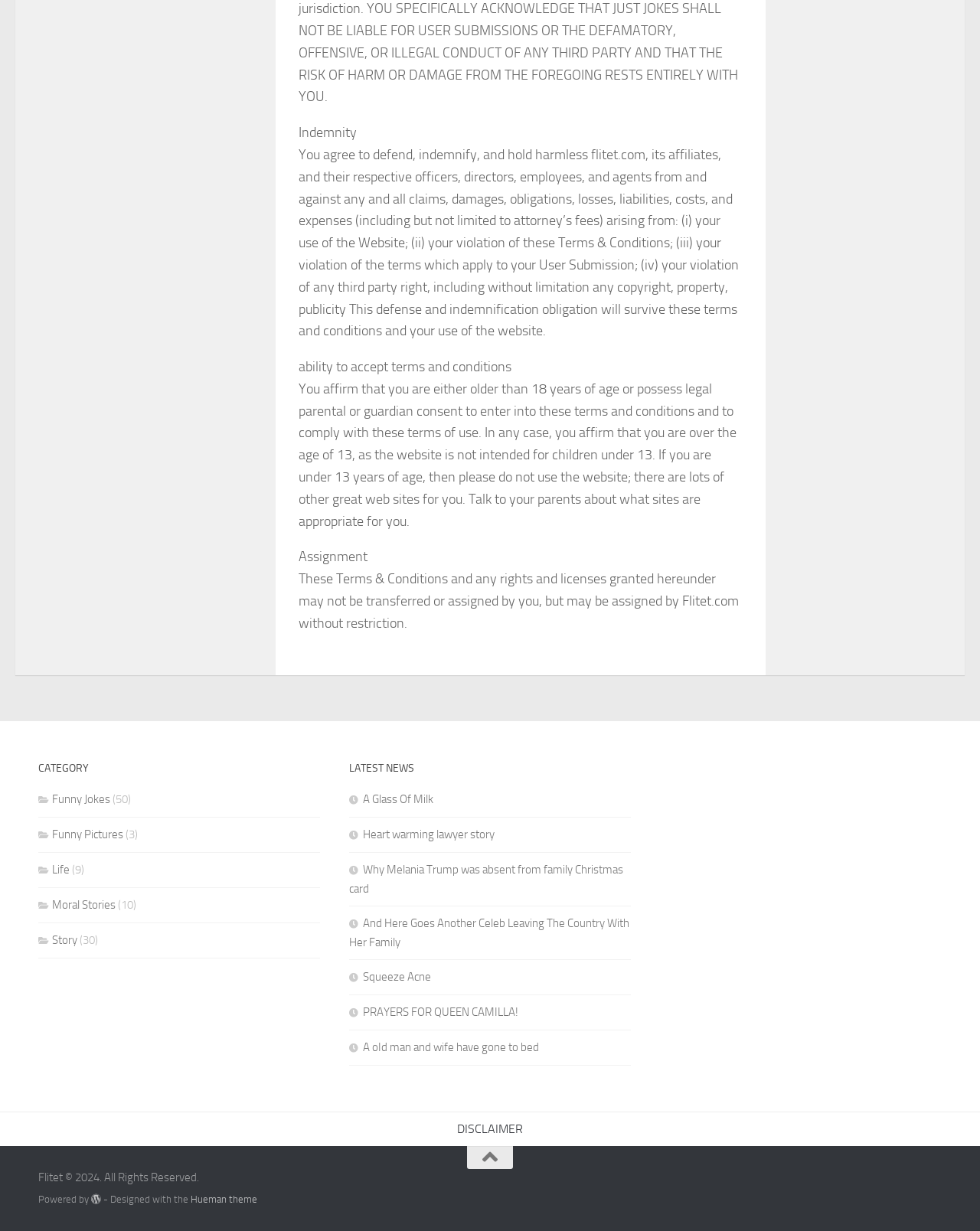Identify the bounding box of the HTML element described here: "Story". Provide the coordinates as four float numbers between 0 and 1: [left, top, right, bottom].

[0.039, 0.758, 0.079, 0.769]